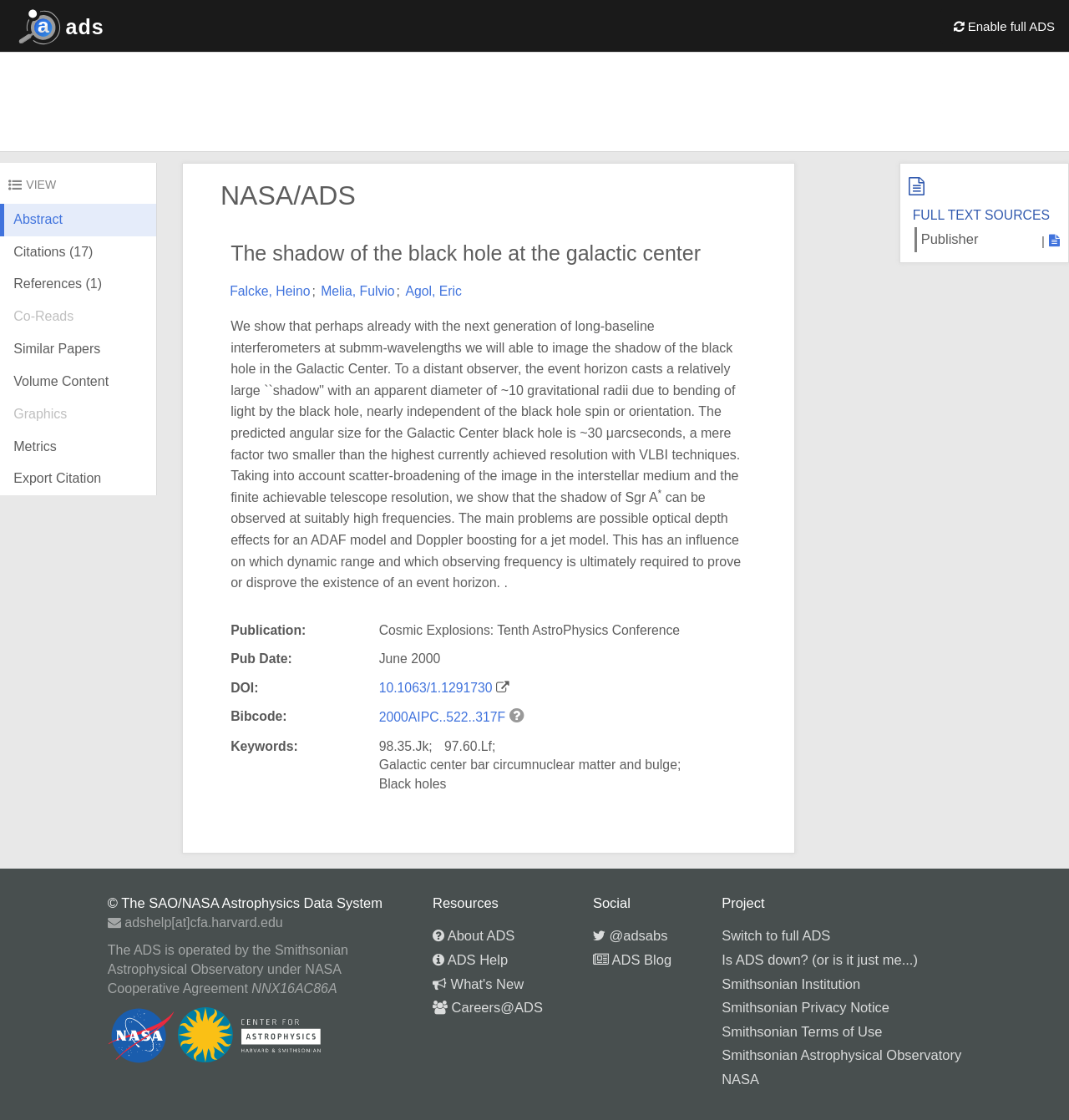Illustrate the webpage's structure and main components comprehensively.

The webpage is about an article titled "The shadow of the black hole at the galactic center" from NASA/ADS. At the top, there is a navigation bar with links to "Now on home page", "ads icon", and "Enable full ADS" on the right side. Below the navigation bar, there are several links to "Abstract", "Citations", "References", "Similar Papers", "Volume Content", "Metrics", and "Export Citation".

The main content of the webpage is an article with a heading "The shadow of the black hole at the galactic center" followed by the authors' names, Falcke, Heino, Melia, Fulvio, and Agol, Eric. The abstract of the article is provided, which discusses the possibility of imaging the shadow of the black hole in the Galactic Center using long-baseline interferometers at submm-wavelengths.

Below the abstract, there is a section with publication information, including the publication title, publication date, DOI, and bibcode. There are also keywords related to the article, such as "Galactic center", "bar circumnuclear matter and bulge", and "Black holes".

On the right side of the webpage, there is a section titled "FULL TEXT SOURCES" with a link to the publisher. At the bottom of the webpage, there is a footer section with copyright information, contact information, and links to resources, social media, and project-related pages. There are also logos of NASA, Smithsonian, and Harvard Center for Astrophysics at the bottom.